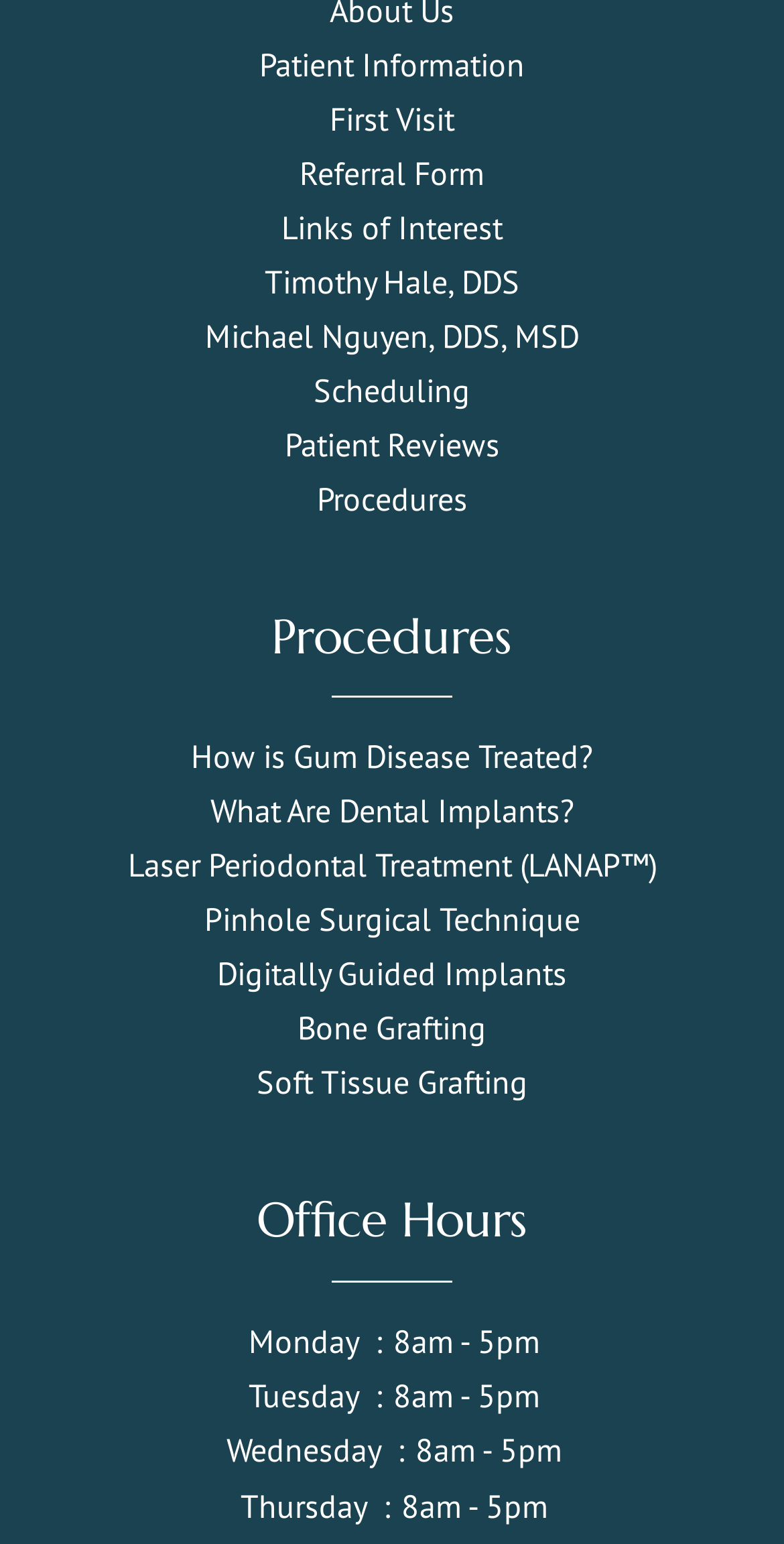Specify the bounding box coordinates (top-left x, top-left y, bottom-right x, bottom-right y) of the UI element in the screenshot that matches this description: Referral Form

[0.051, 0.095, 0.949, 0.129]